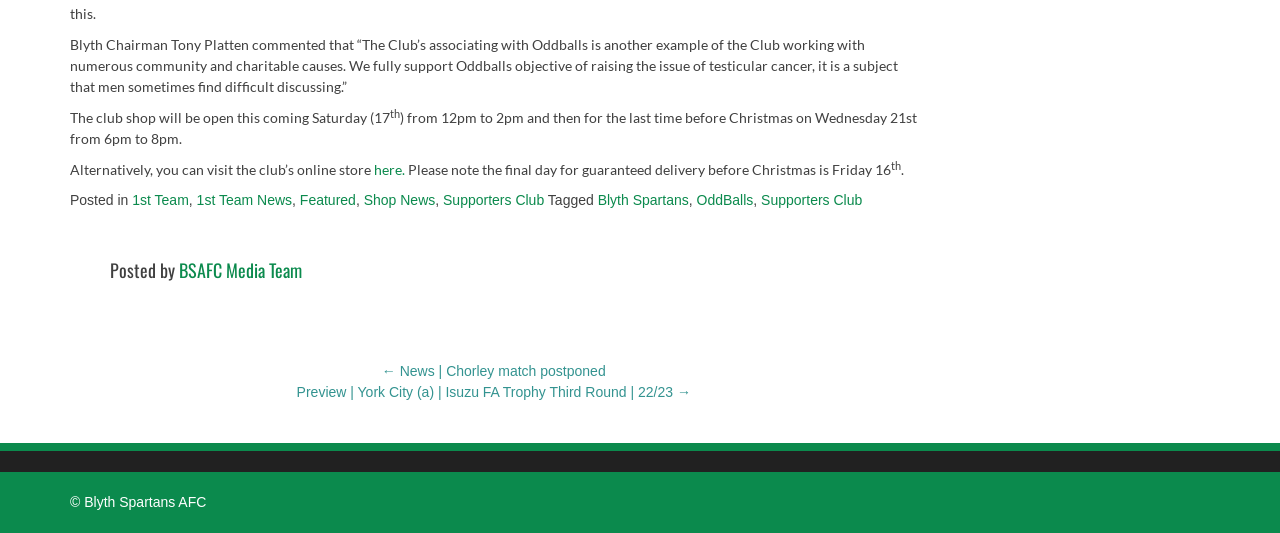Who wrote the latest article?
Can you provide a detailed and comprehensive answer to the question?

The article is attributed to 'BSAFC Media Team' as indicated by the 'Posted by' section at the bottom of the article.